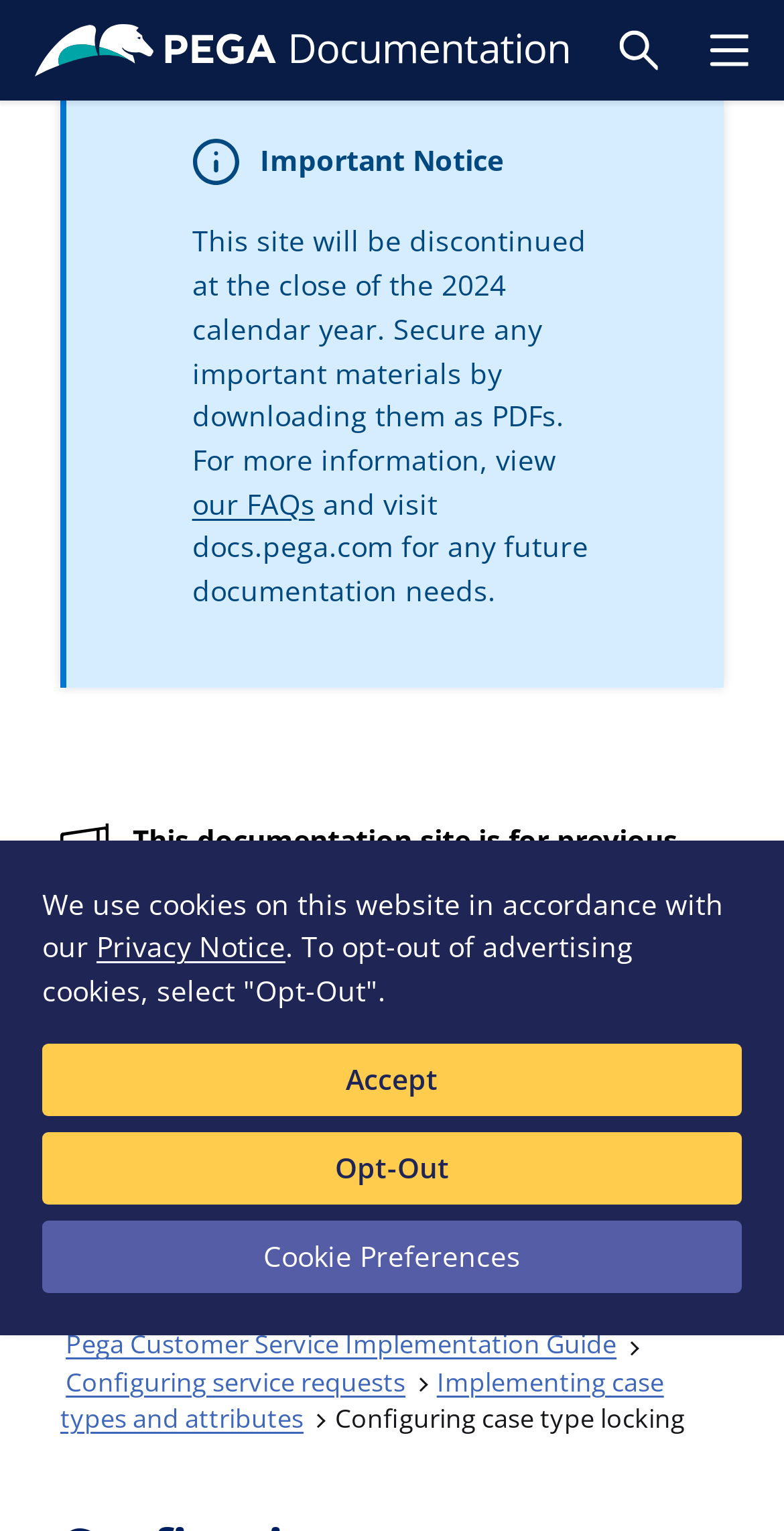Determine the bounding box coordinates for the region that must be clicked to execute the following instruction: "Call the phone number".

None